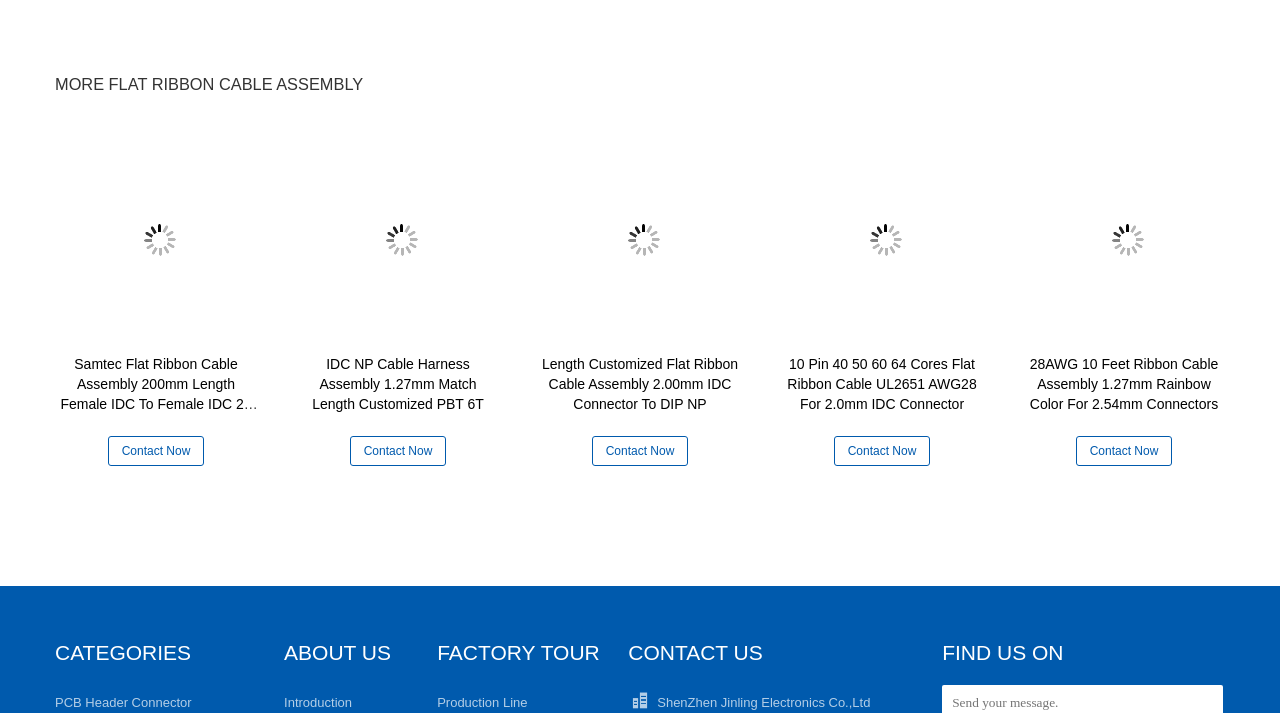What is the section below the product links?
Please give a well-detailed answer to the question.

The section below the product links contains links to categories such as 'CATEGORIES', 'ABOUT US', 'FACTORY TOUR', and 'CONTACT US', which suggests that it is a navigation menu.